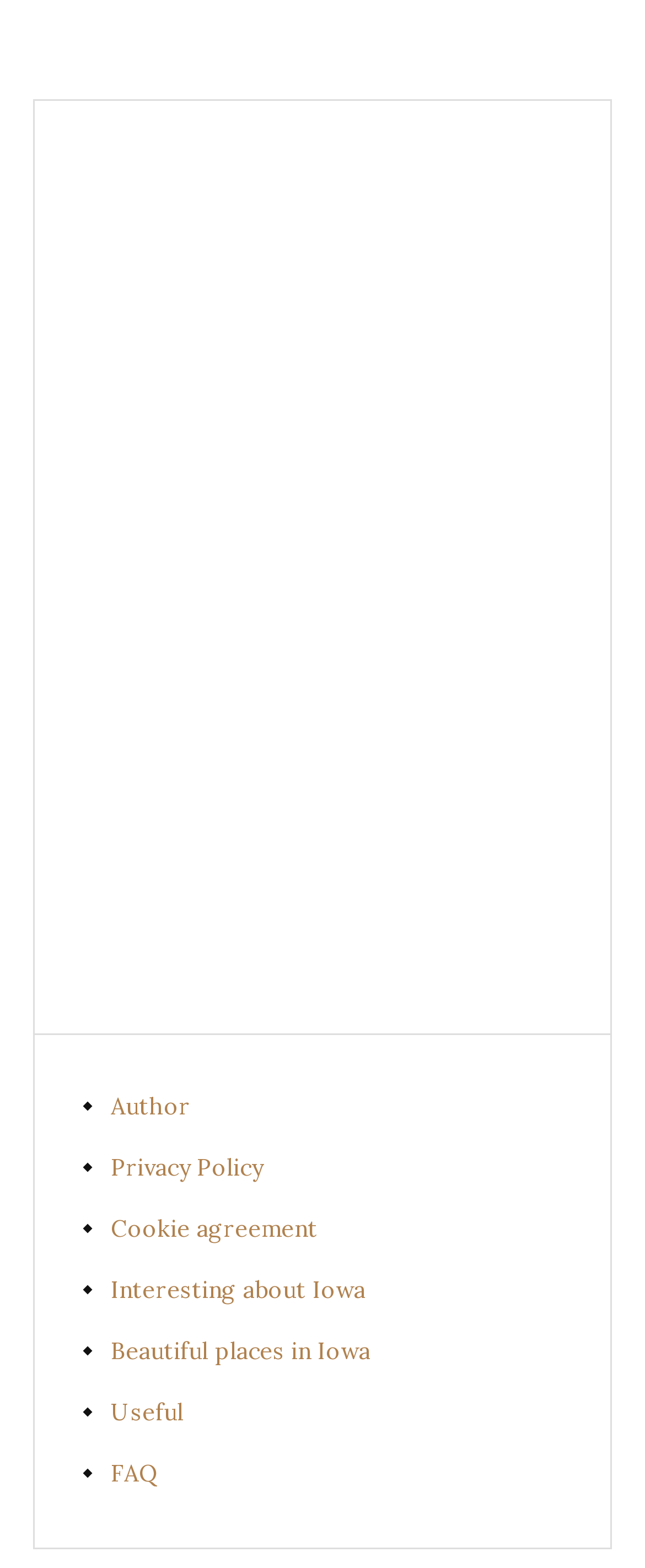What is the vertical position of the 'Cookie agreement' link?
Please use the visual content to give a single word or phrase answer.

Below 'Privacy Policy'